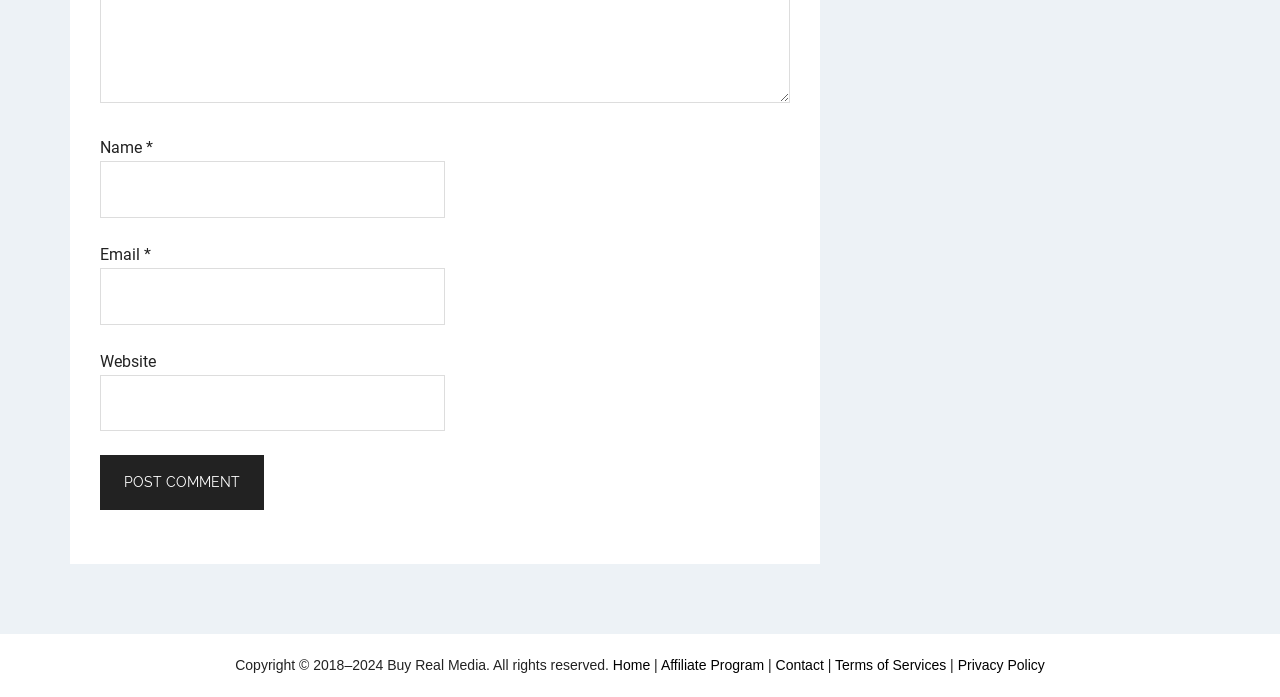Using the details from the image, please elaborate on the following question: How many links are available in the footer section?

The footer section of the webpage contains five links: 'Home', 'Affiliate Program', 'Contact', 'Terms of Services', and 'Privacy Policy'.